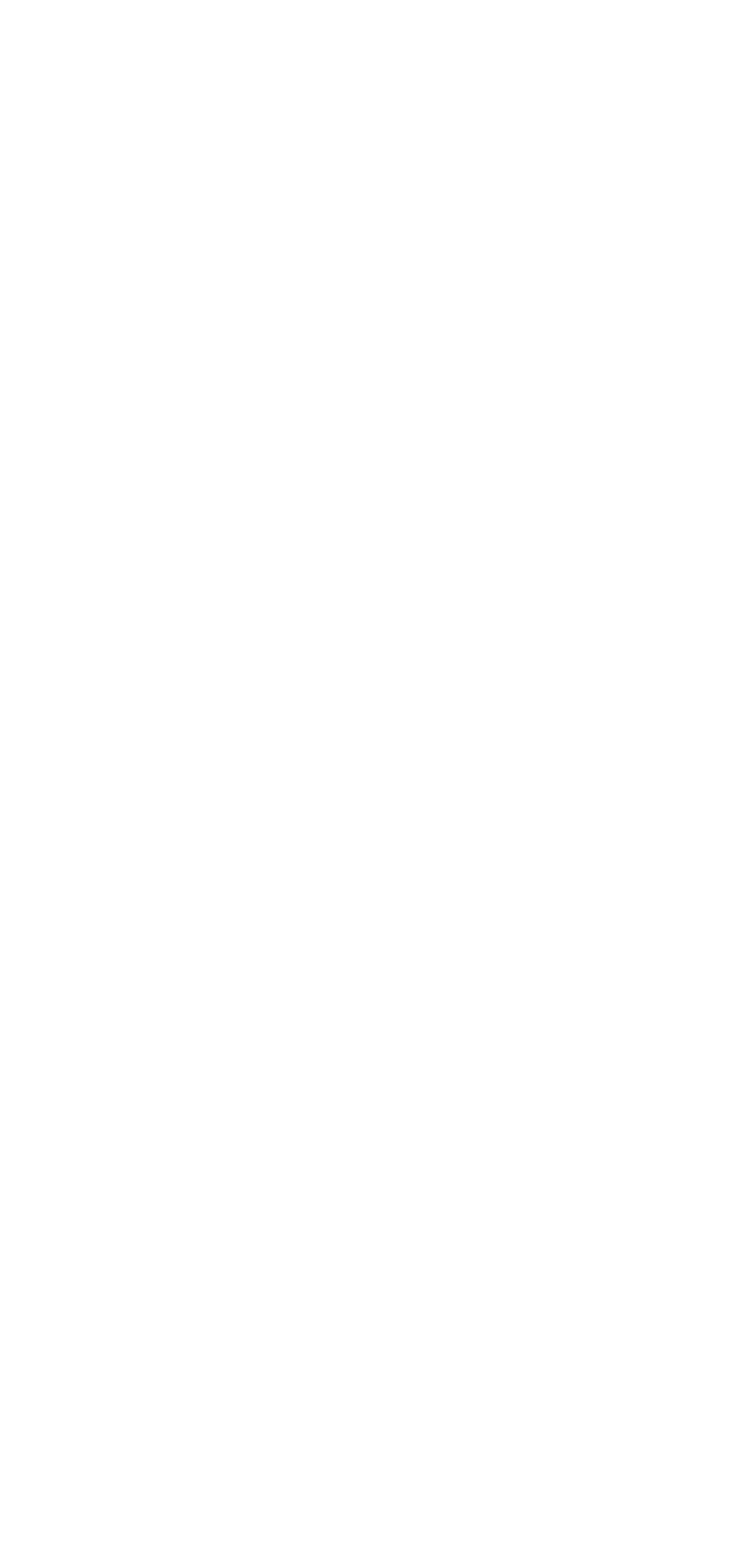Find the bounding box of the element with the following description: "Modern slavery statement". The coordinates must be four float numbers between 0 and 1, formatted as [left, top, right, bottom].

[0.077, 0.762, 0.526, 0.794]